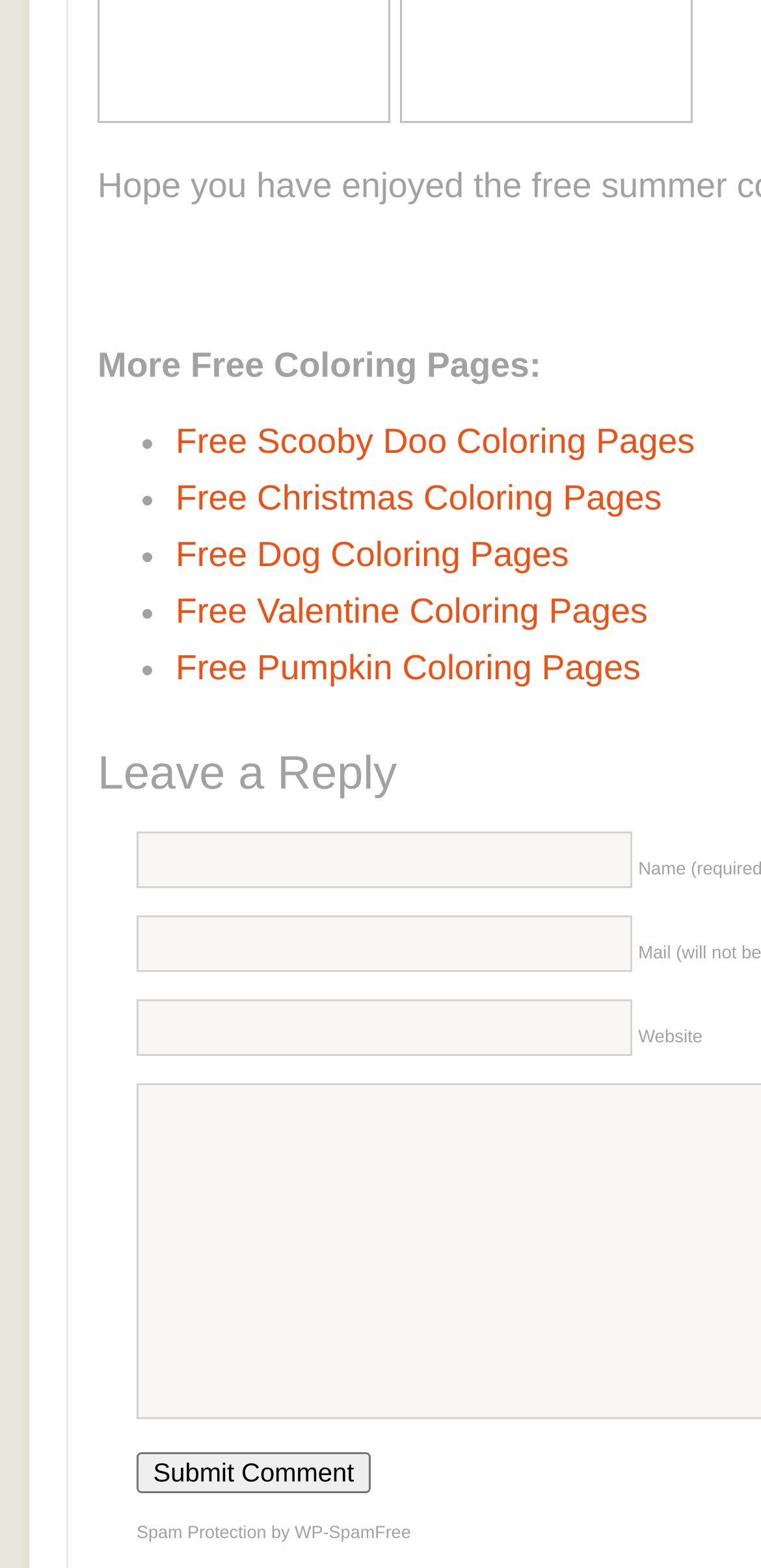Pinpoint the bounding box coordinates of the element you need to click to execute the following instruction: "Enter your name". The bounding box should be represented by four float numbers between 0 and 1, in the format [left, top, right, bottom].

[0.179, 0.531, 0.831, 0.567]